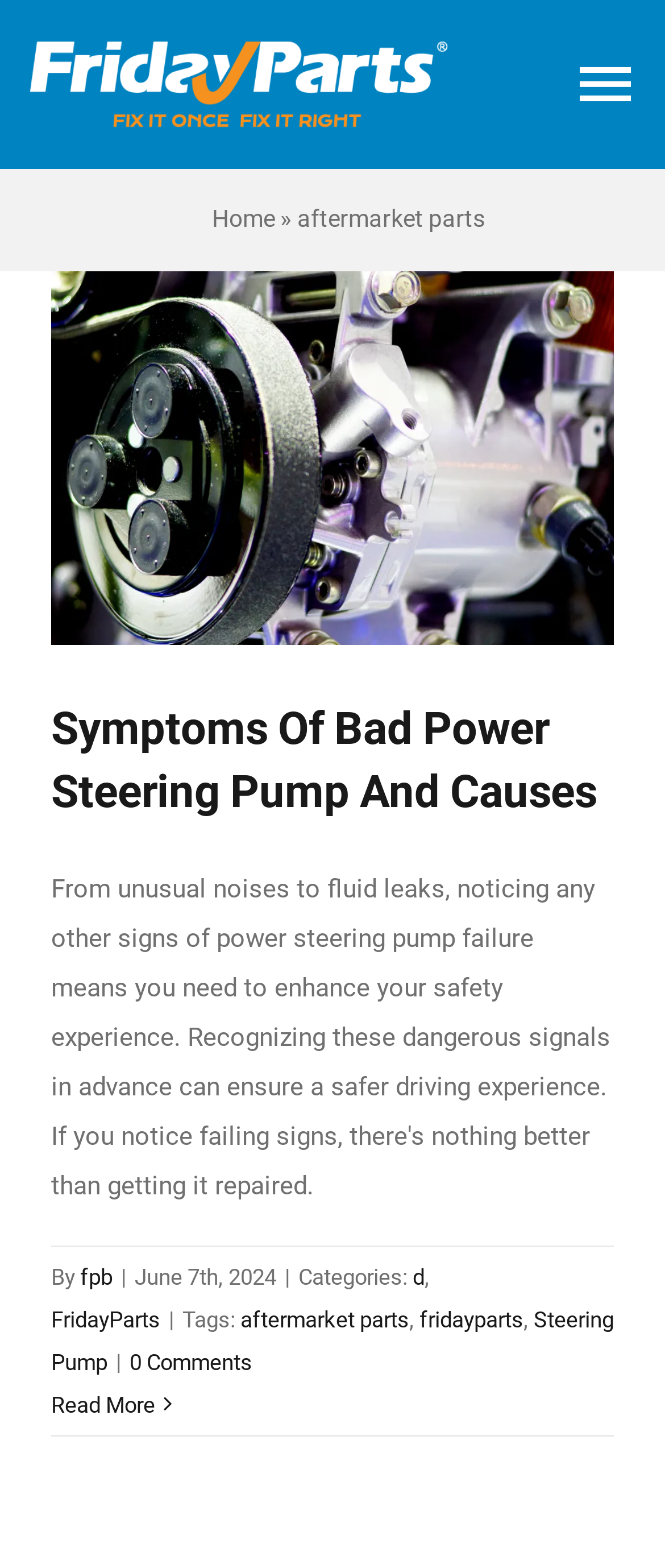Can you give a detailed response to the following question using the information from the image? What is the title of the article?

The title of the article can be found in the heading element on the page, which reads 'Symptoms Of Bad Power Steering Pump And Causes'. This is the main title of the article being displayed.